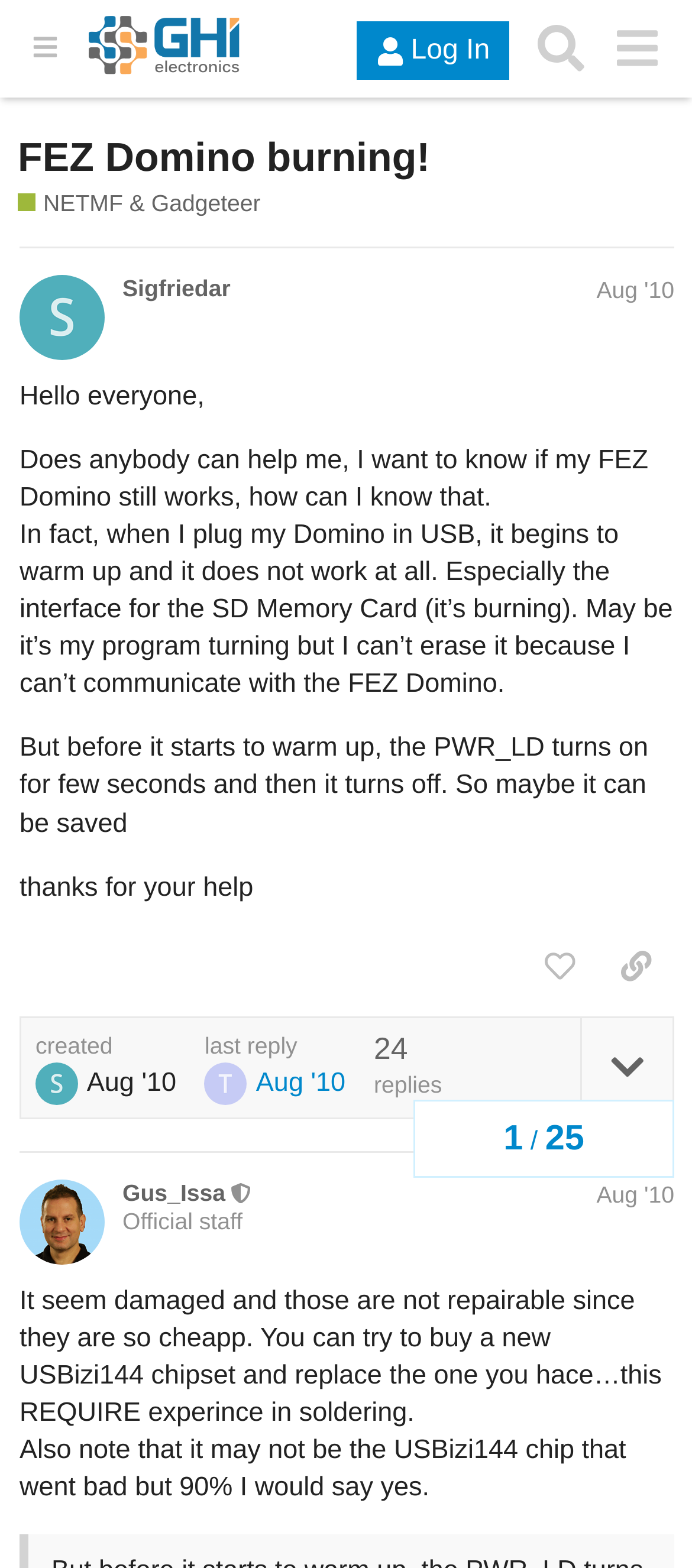Pinpoint the bounding box coordinates of the clickable element needed to complete the instruction: "View the topic details". The coordinates should be provided as four float numbers between 0 and 1: [left, top, right, bottom].

[0.838, 0.649, 0.972, 0.713]